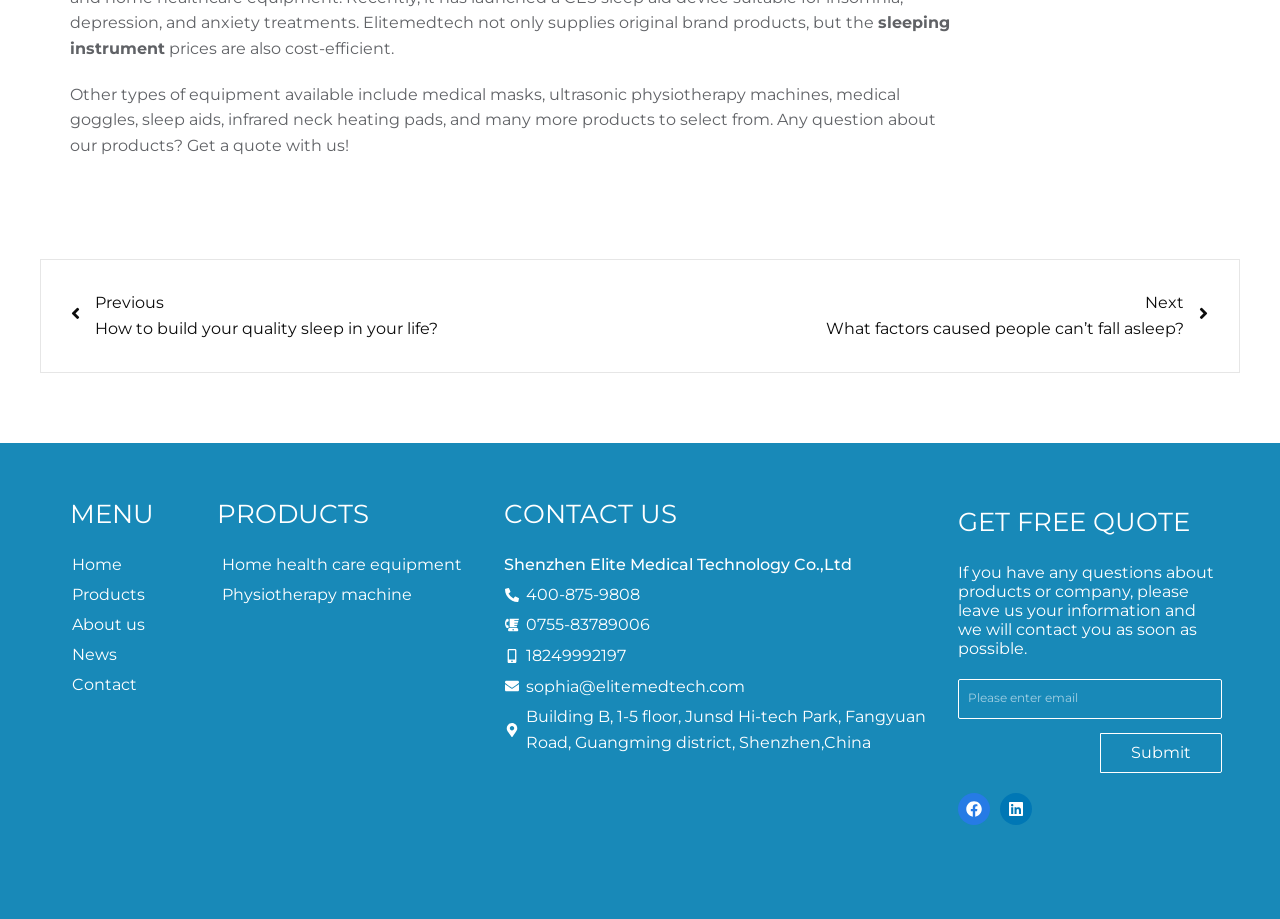How can I contact the company?
With the help of the image, please provide a detailed response to the question.

The webpage provides multiple contact options, including phone numbers (400-875-9808, 0755-83789006, 18249992197) and an email address (sophia@elitemedtech.com), which can be used to get in touch with the company.